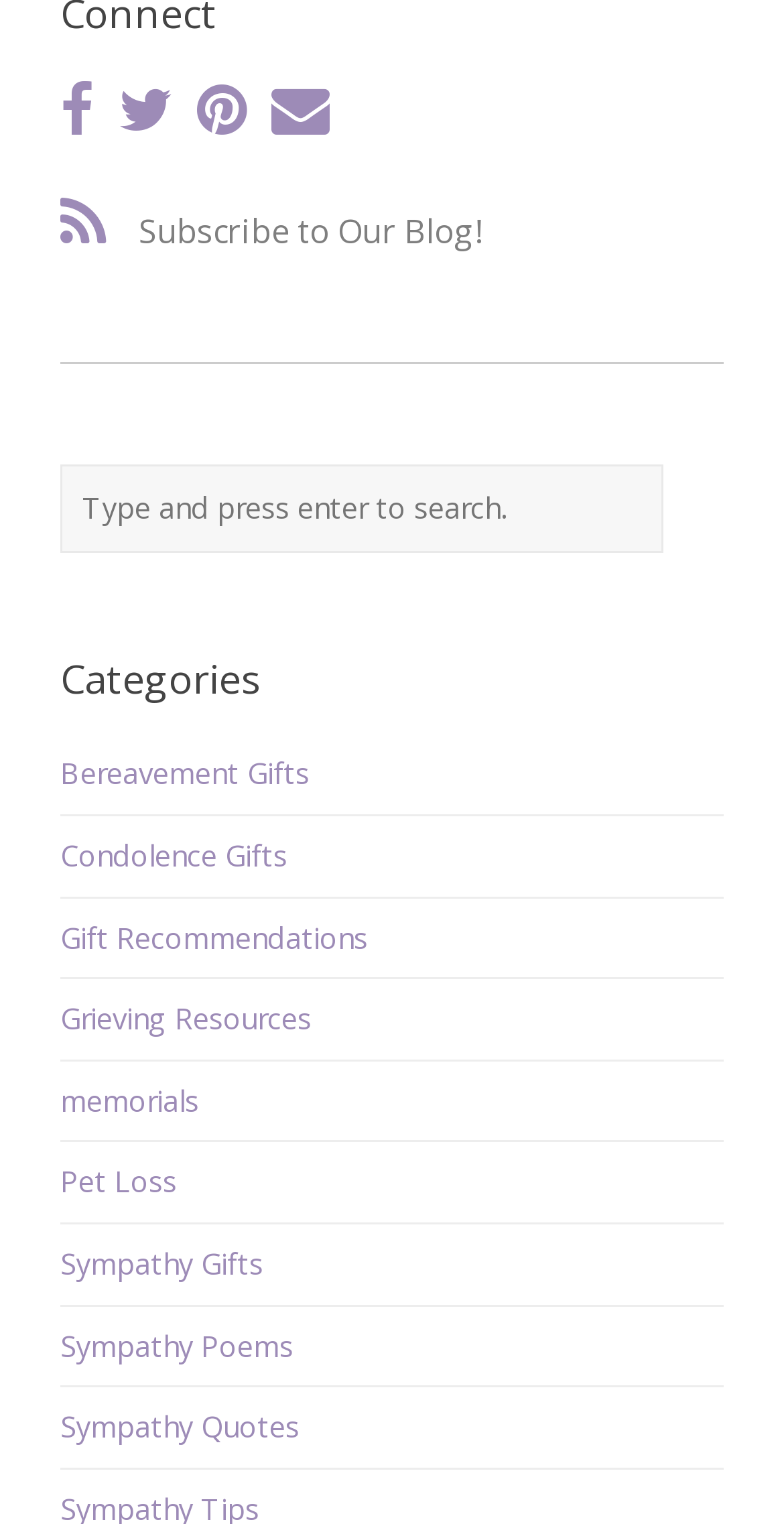Specify the bounding box coordinates for the region that must be clicked to perform the given instruction: "View Bereavement Gifts".

[0.077, 0.495, 0.395, 0.52]